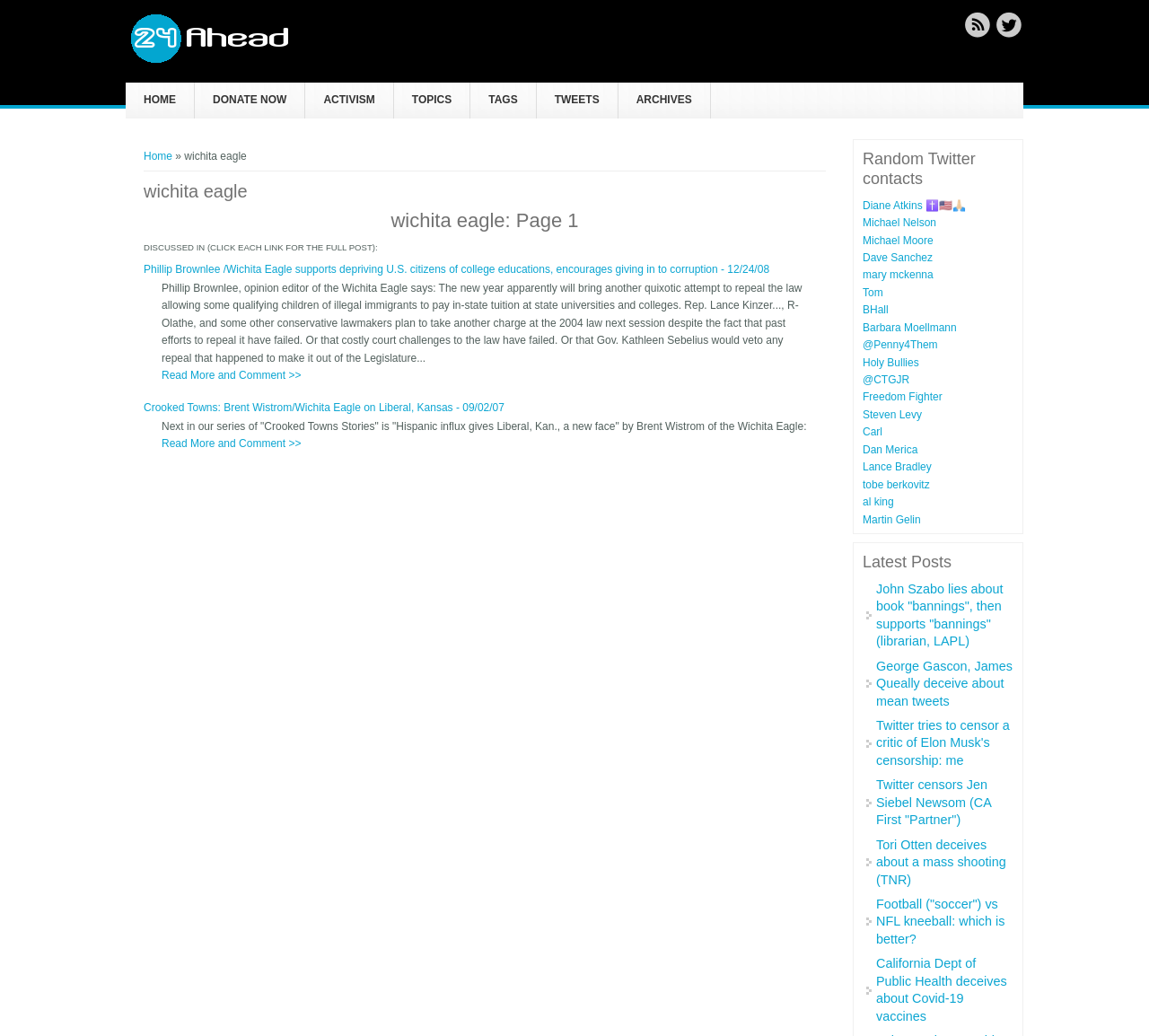Please identify the coordinates of the bounding box for the clickable region that will accomplish this instruction: "Click on the 'Post Comment »' button".

None